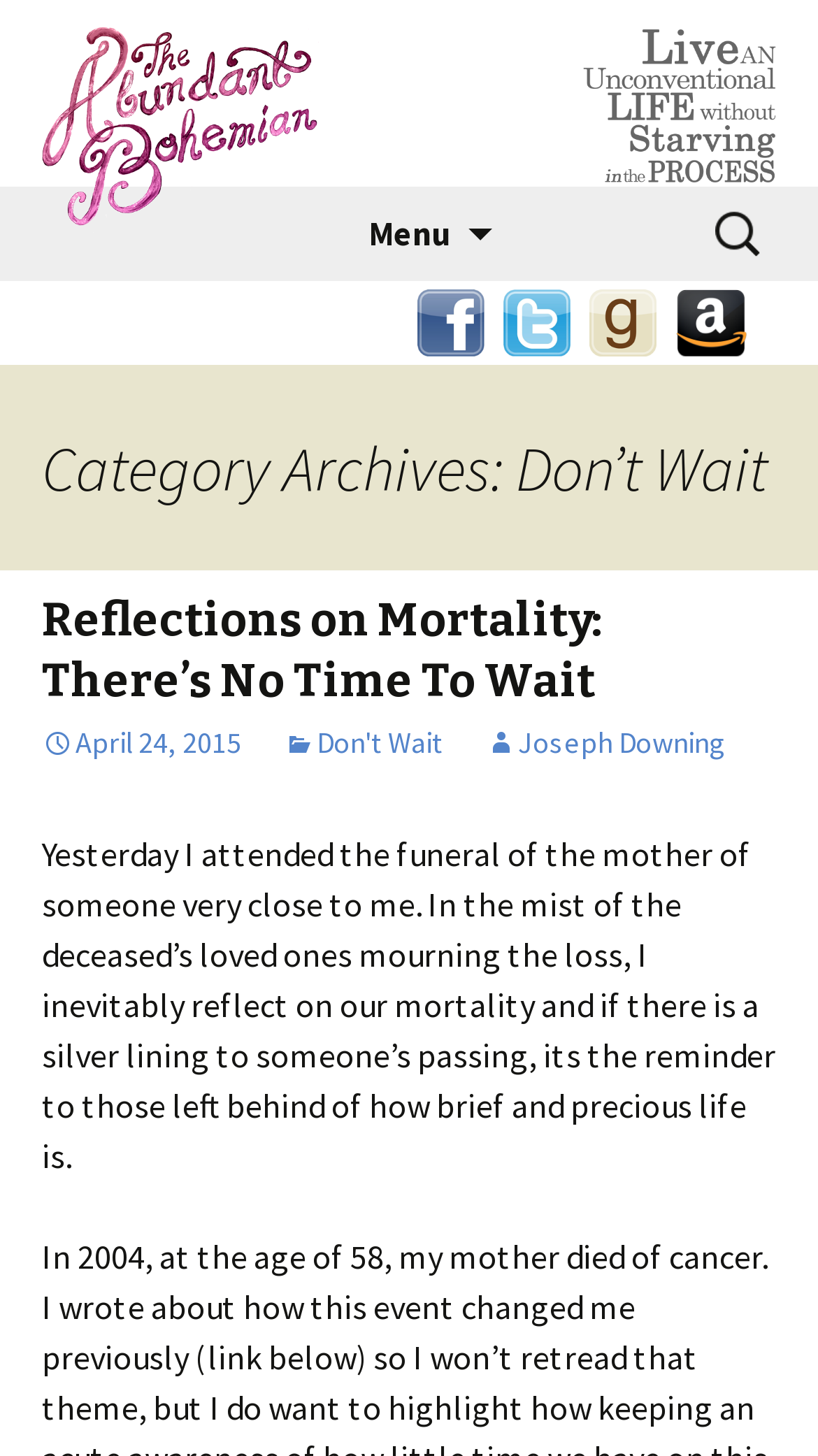How many social media links are there?
Provide a detailed and well-explained answer to the question.

I counted the number of social media links by looking at the links with text 'The Abundant Bohemian on Facebook', 'The Abundant Bohemian on Twitter', 'Joseph Downing on Goodreads', and 'Joseph Downing on Amazon'.